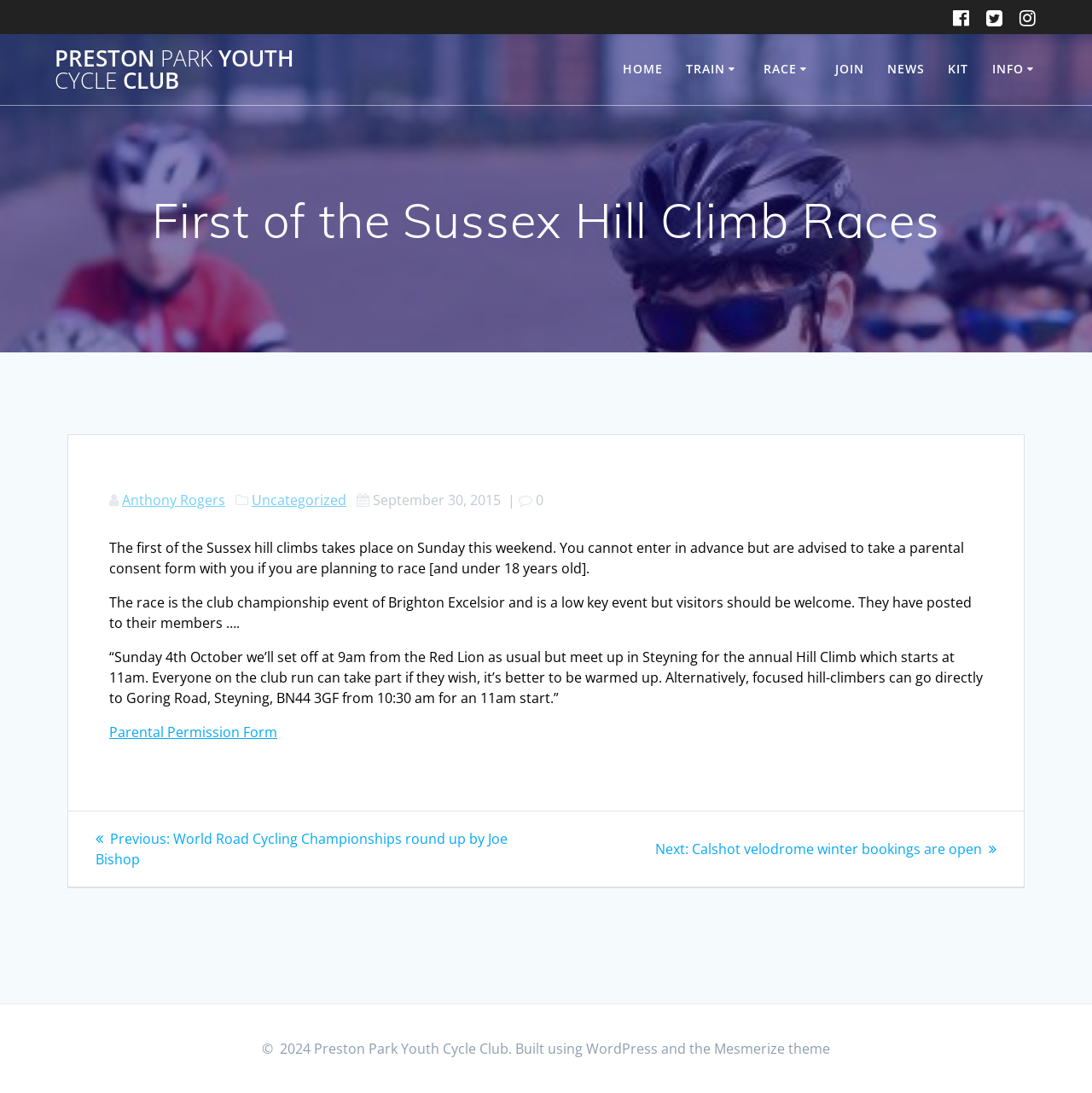Give a concise answer using only one word or phrase for this question:
What is the name of the theme used to build the website?

Mesmerize theme